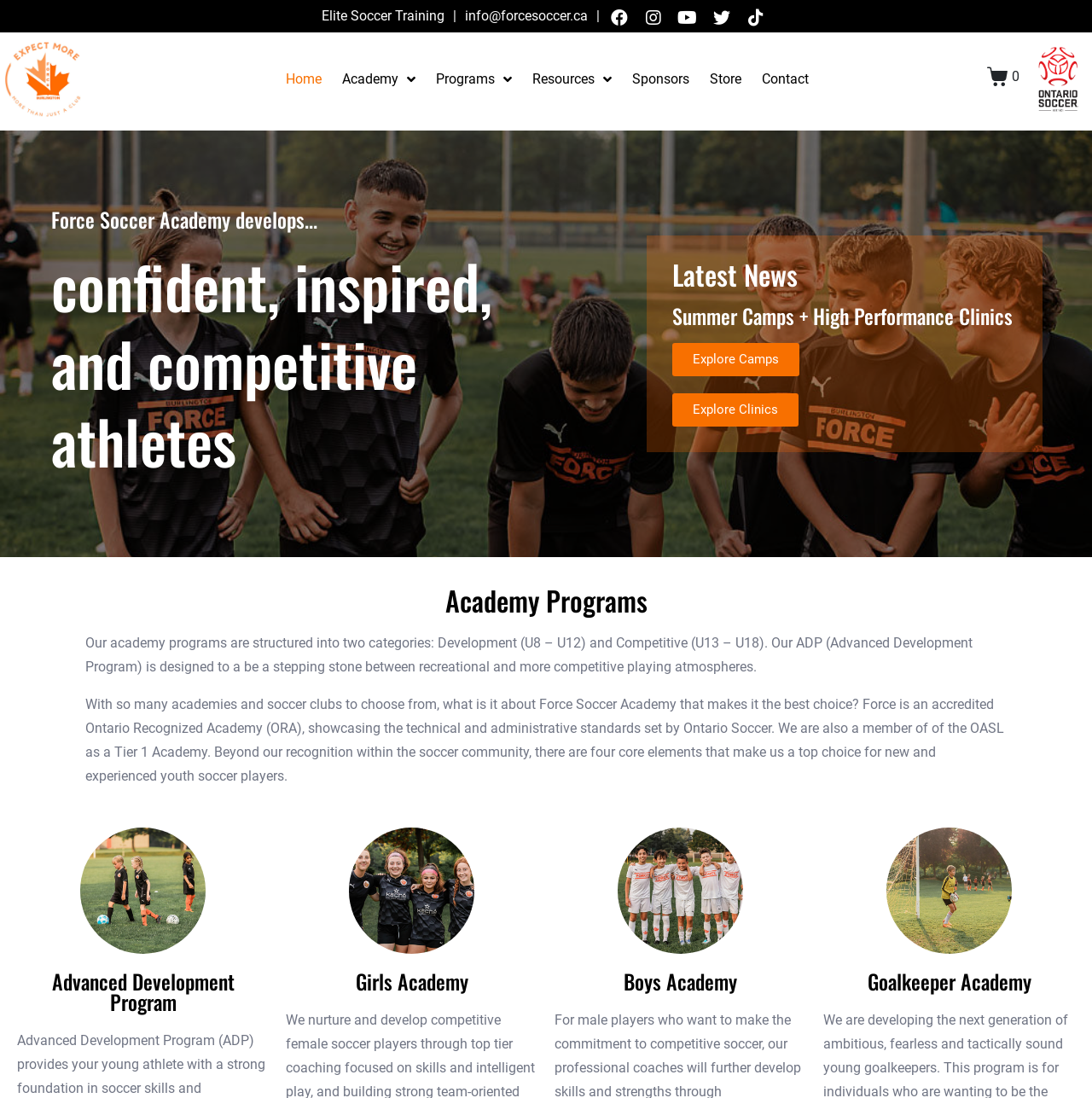Identify the bounding box coordinates necessary to click and complete the given instruction: "Click the 'Home' link".

[0.252, 0.061, 0.304, 0.083]